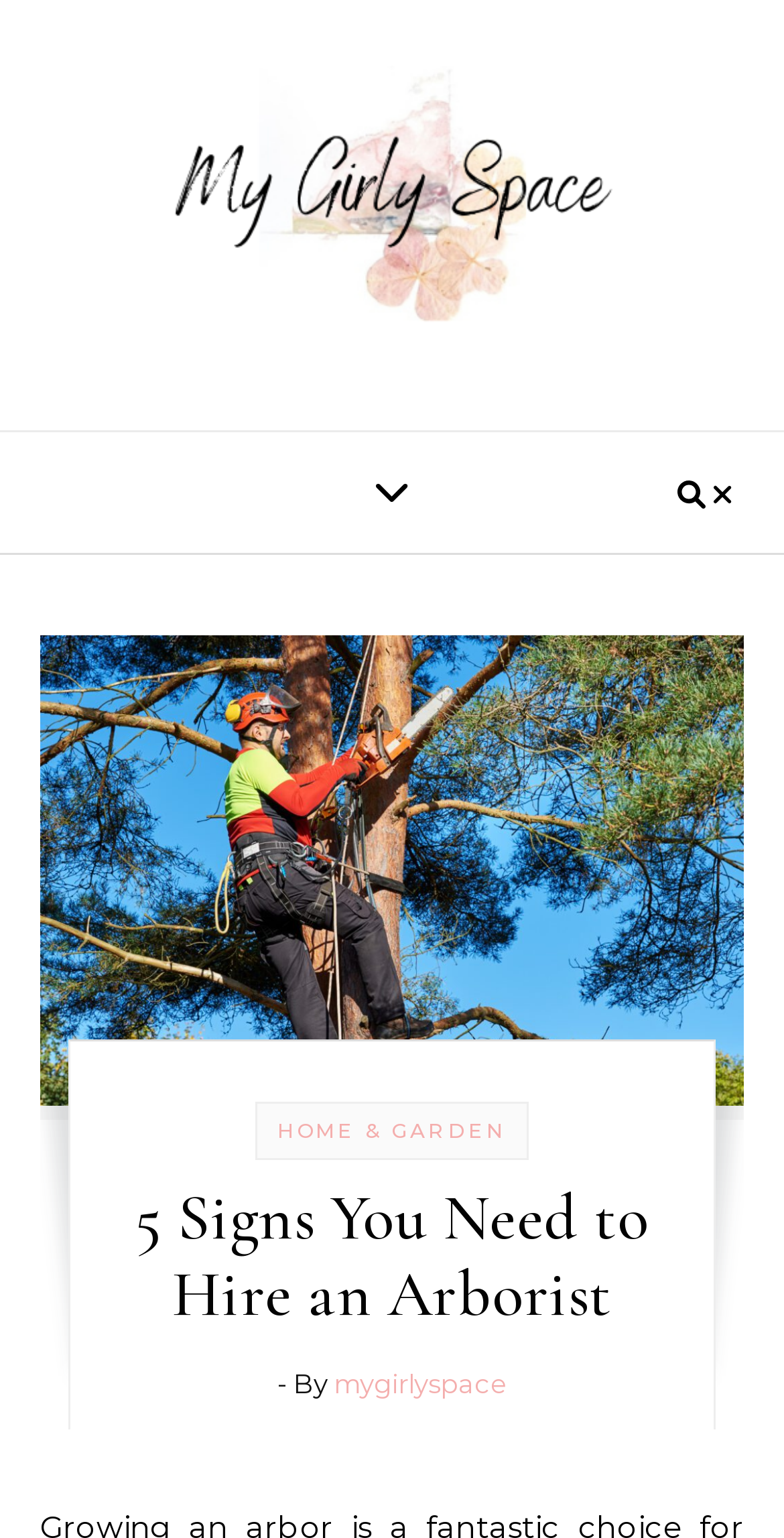Generate a thorough explanation of the webpage's elements.

The webpage is titled "5 Signs You Need to Hire an Arborist - My Girly Space" and appears to be a blog post or article. At the top of the page, there is a logo or image of "My Girly Space" with a link to the website's homepage. Below the logo, there are two buttons, one on the left and one on the right, which may be used for navigation or other purposes.

The main content of the page is an image with a caption that reads "Are you looking for a little help maintaining your yard and trees? Click here for five telltale signs that you should consider hiring an arborist." This image takes up a significant portion of the page.

Above the image, there is a header section that contains a link to the "HOME & GARDEN" category, as well as the title of the article, "5 Signs You Need to Hire an Arborist". The title is a heading element, indicating its importance on the page. Below the title, there is a byline that reads "- By mygirlyspace", indicating the author of the article.

Overall, the page appears to be a blog post or article that discusses the signs that indicate the need to hire an arborist, with a prominent image and clear headings and text.